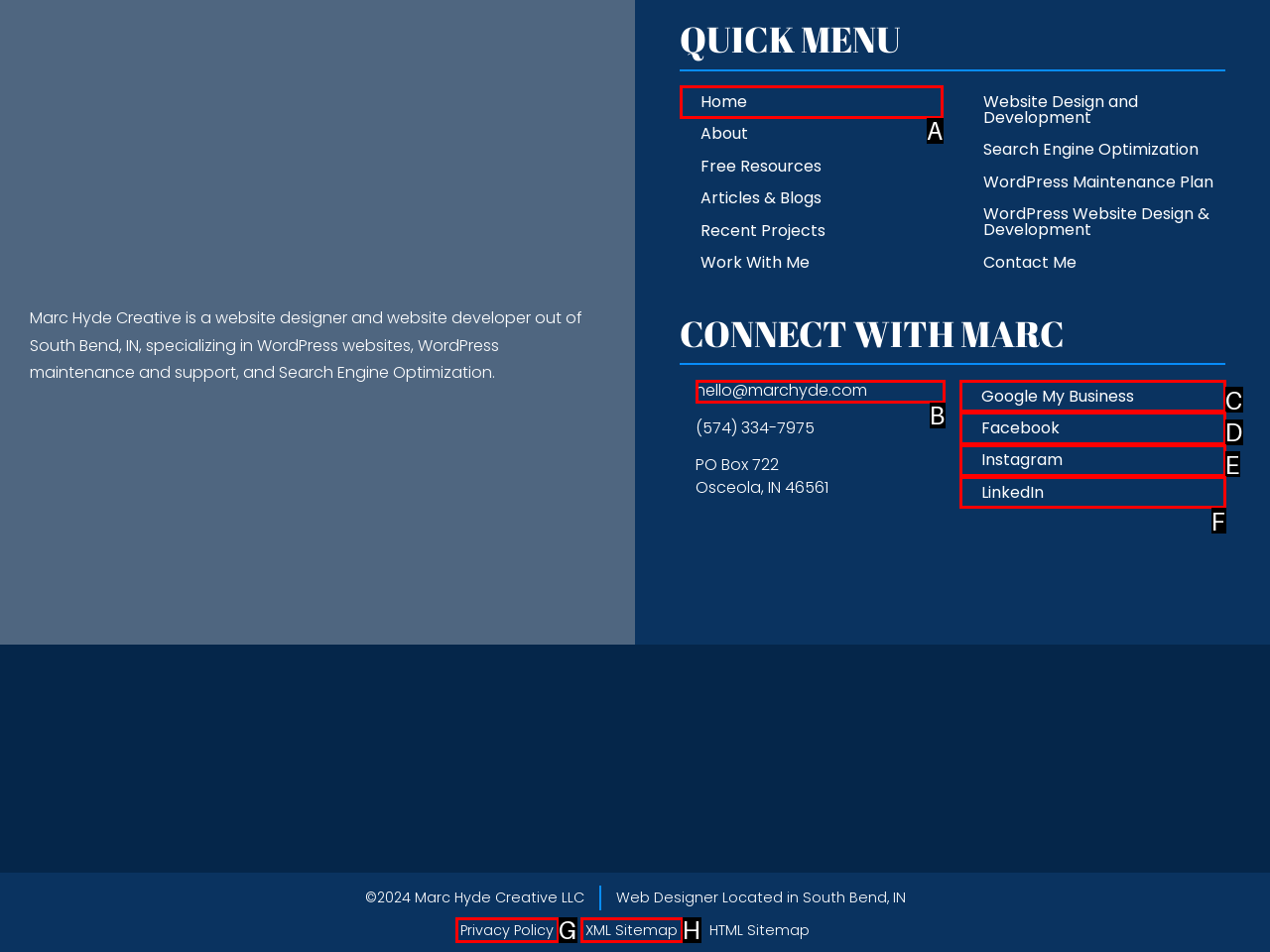Tell me the letter of the UI element to click in order to accomplish the following task: Contact Marc via email
Answer with the letter of the chosen option from the given choices directly.

B